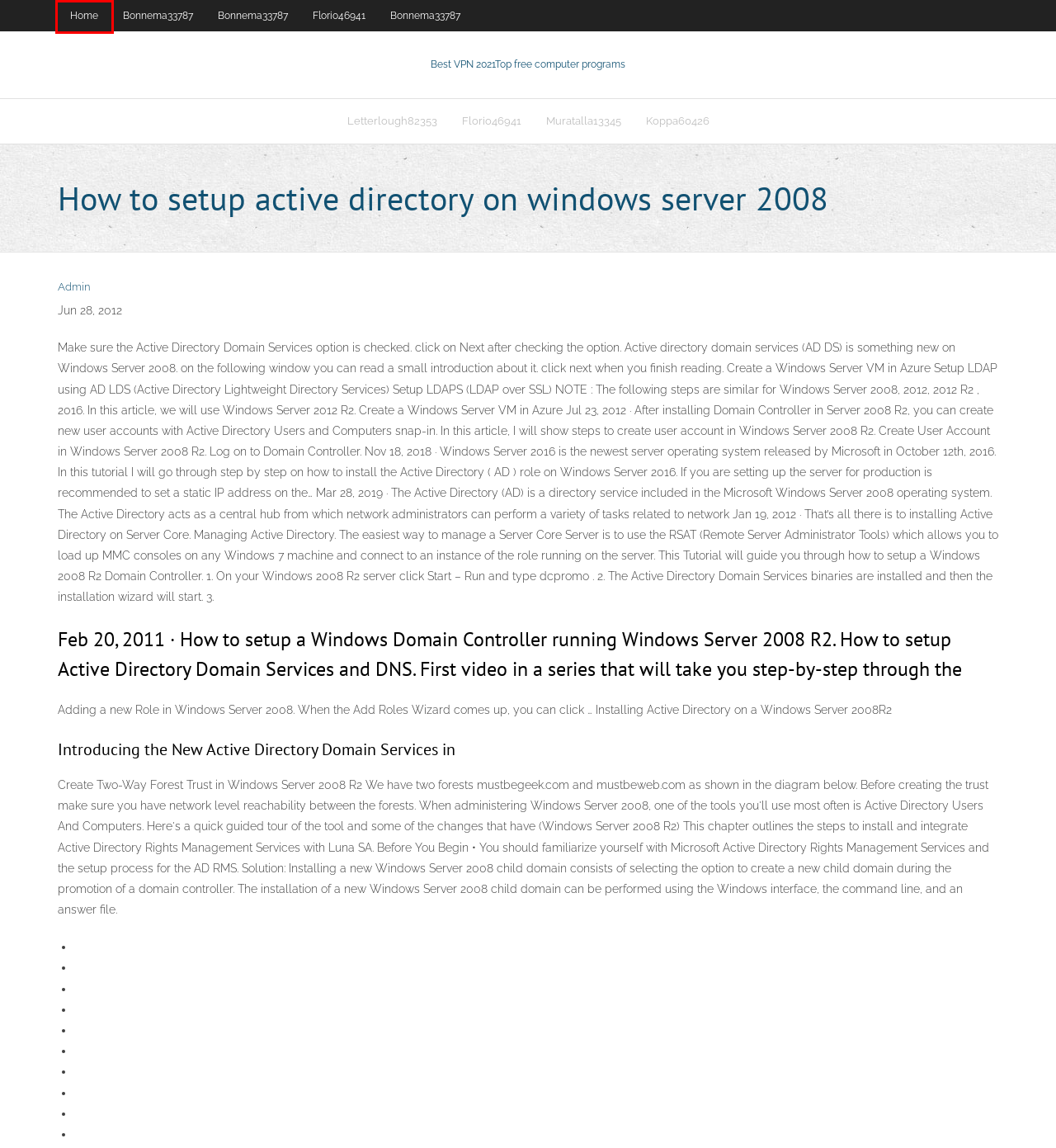A screenshot of a webpage is given with a red bounding box around a UI element. Choose the description that best matches the new webpage shown after clicking the element within the red bounding box. Here are the candidates:
A. upnp dlna android - euvpnewbhvc.netlify.app
B. Muratalla13345 - euvpnewbhvc.netlify.app
C. Cisco vpn command line qhaer
D. Florio46941 . euvpnewbhvc.netlify.app
E. Whats my ip.com fmkzm
F. Google com history delete history oxrfg
G. Bonnema33787 . euvpnewbhvc.netlify.app
H. Letterlough82353 - euvpnewbhvc.netlify.app

A